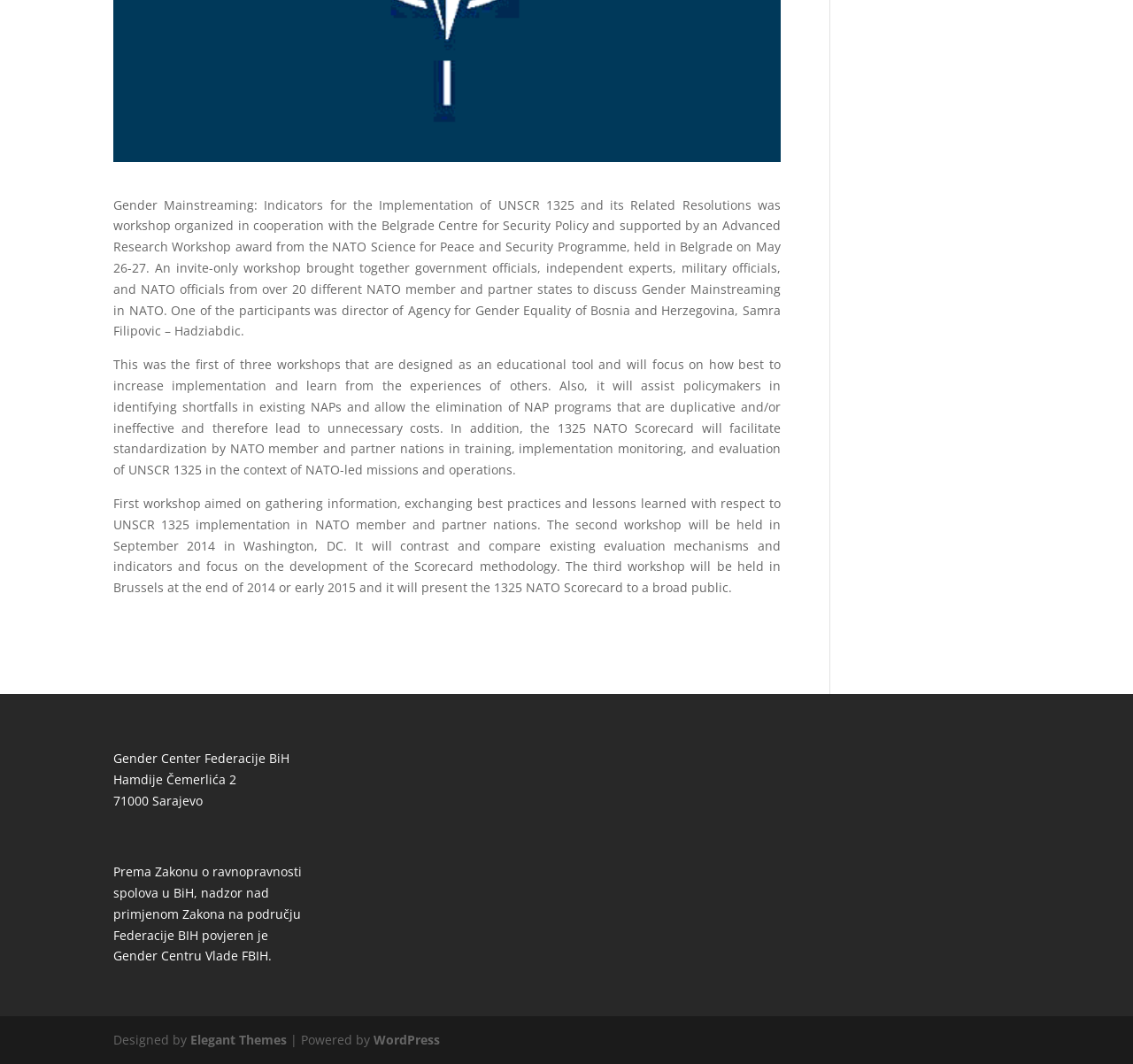Please predict the bounding box coordinates (top-left x, top-left y, bottom-right x, bottom-right y) for the UI element in the screenshot that fits the description: WordPress

[0.33, 0.97, 0.388, 0.985]